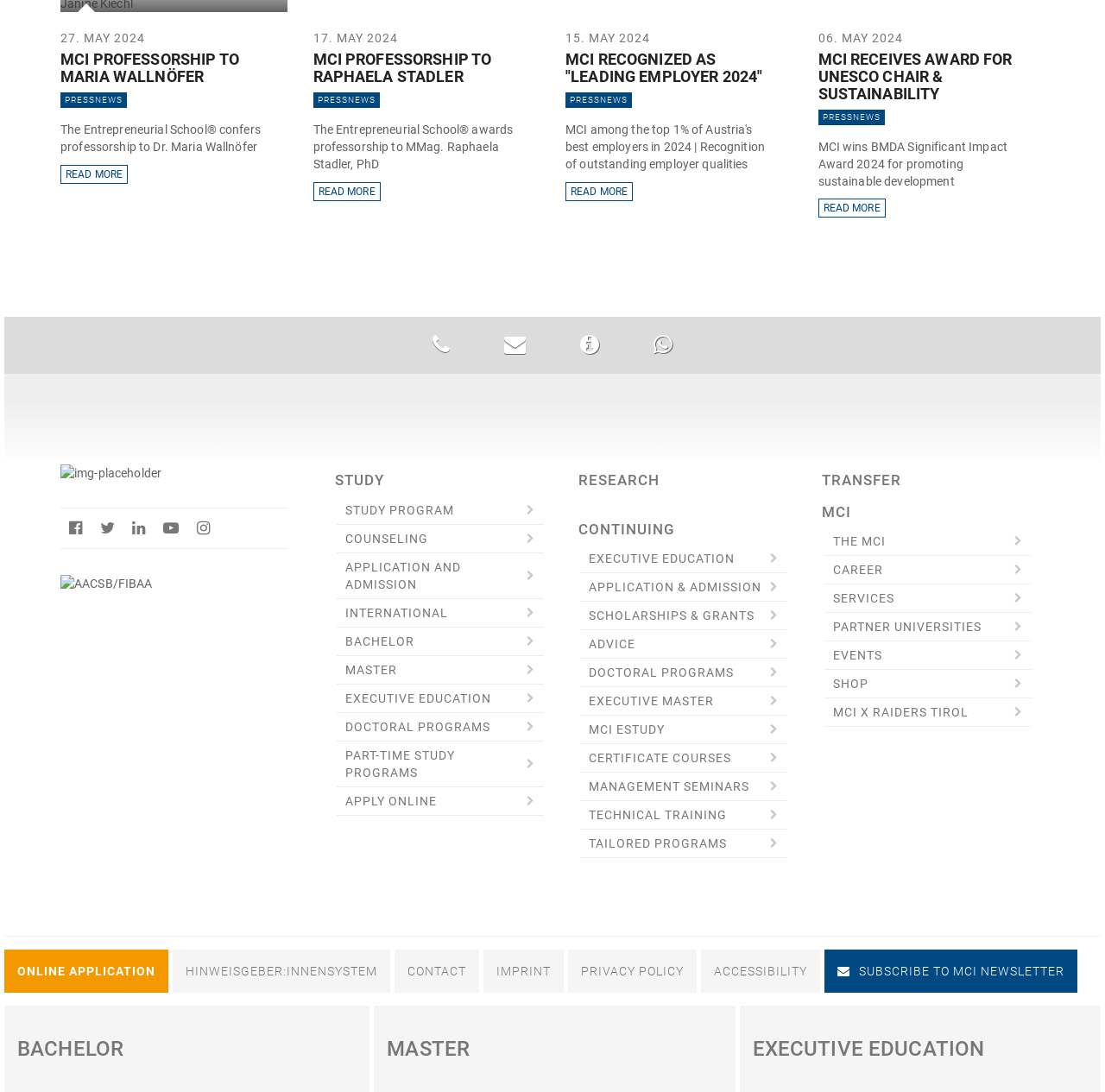Using the element description: "Scholarships & Grants", determine the bounding box coordinates. The coordinates should be in the format [left, top, right, bottom], with values between 0 and 1.

[0.525, 0.551, 0.713, 0.577]